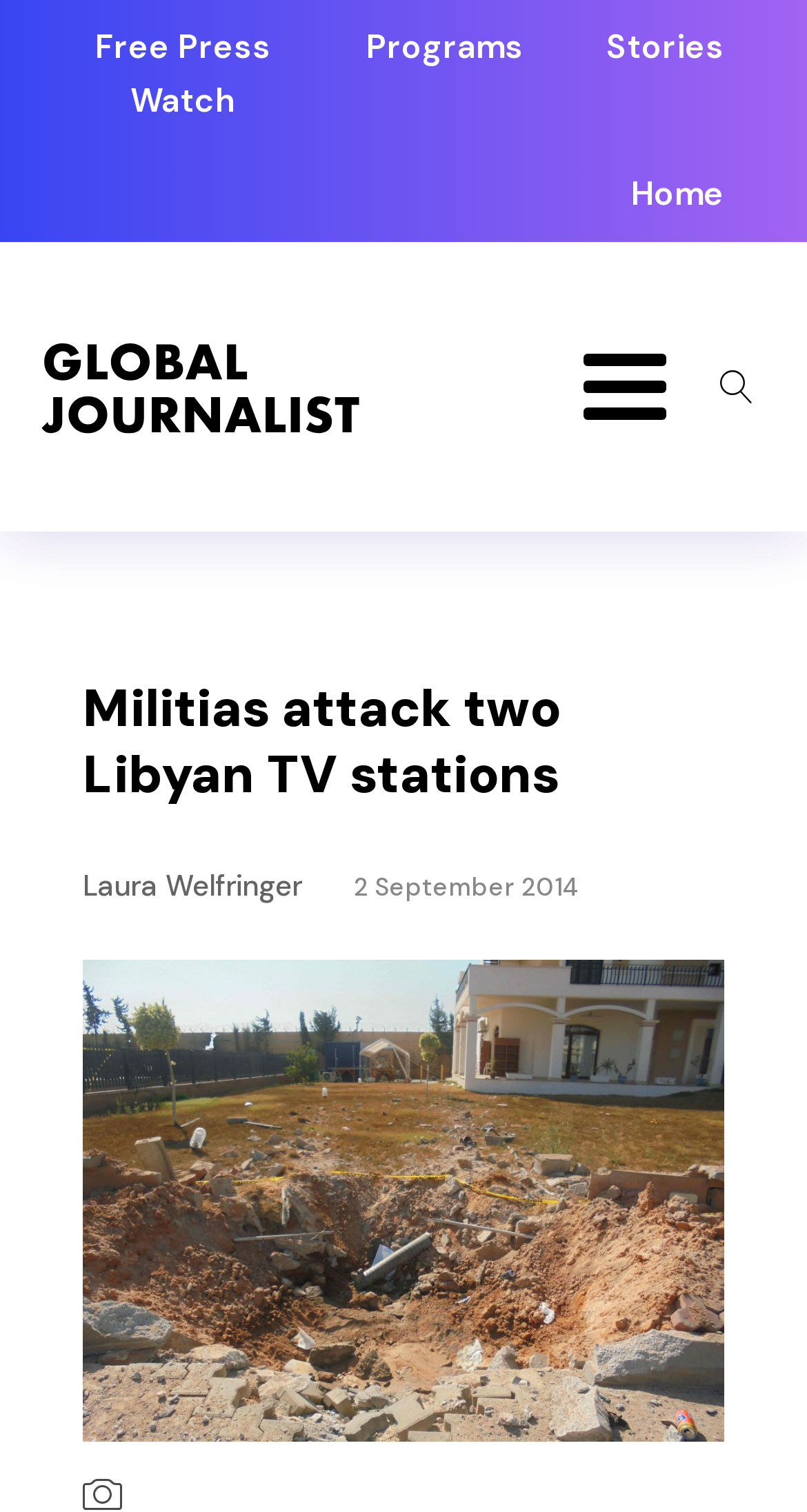What is the author of the article?
Based on the screenshot, give a detailed explanation to answer the question.

I found the author of the article by looking at the link 'Laura Welfringer' which is located below the article title.